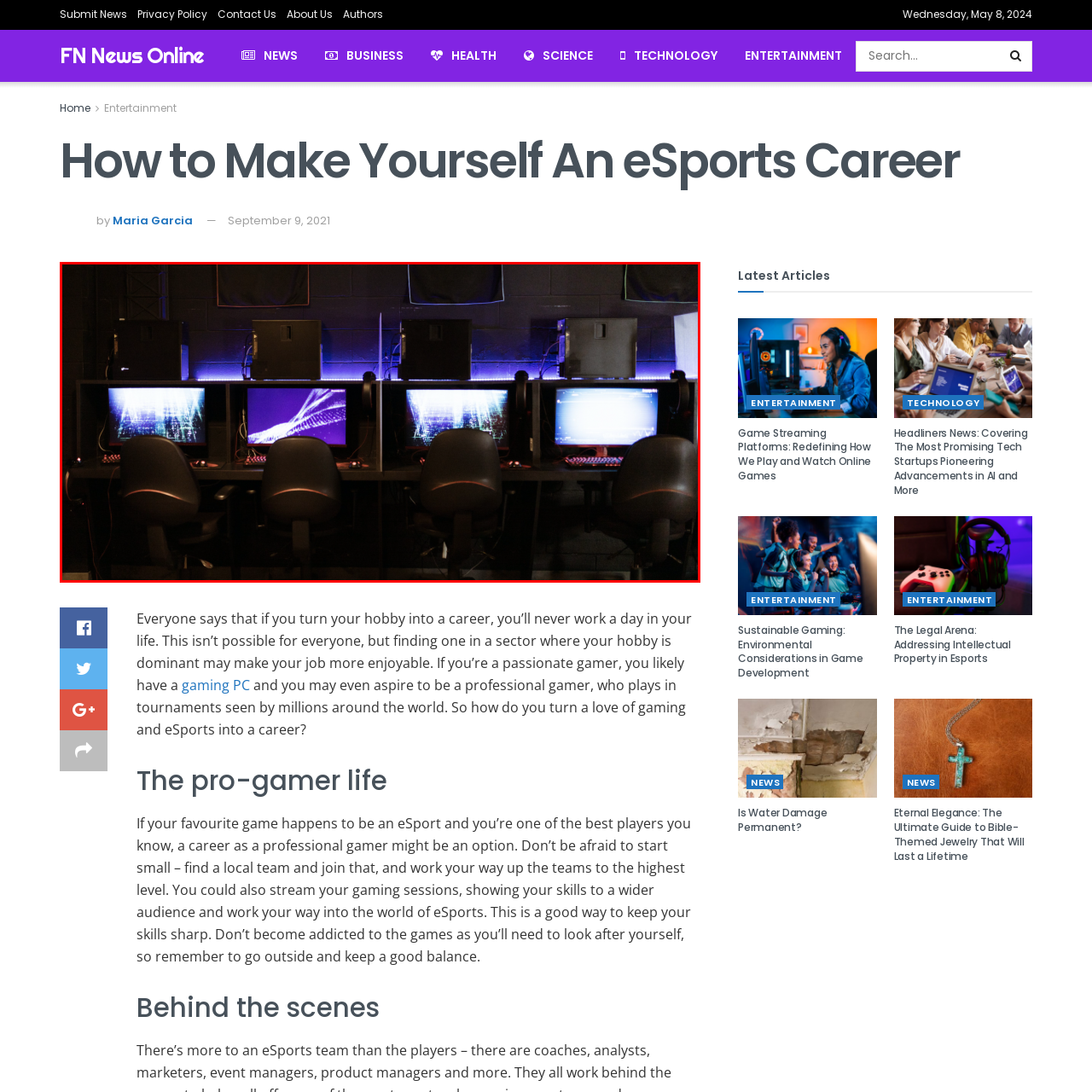How many gaming chairs are in the setup? Inspect the image encased in the red bounding box and answer using only one word or a brief phrase.

Four